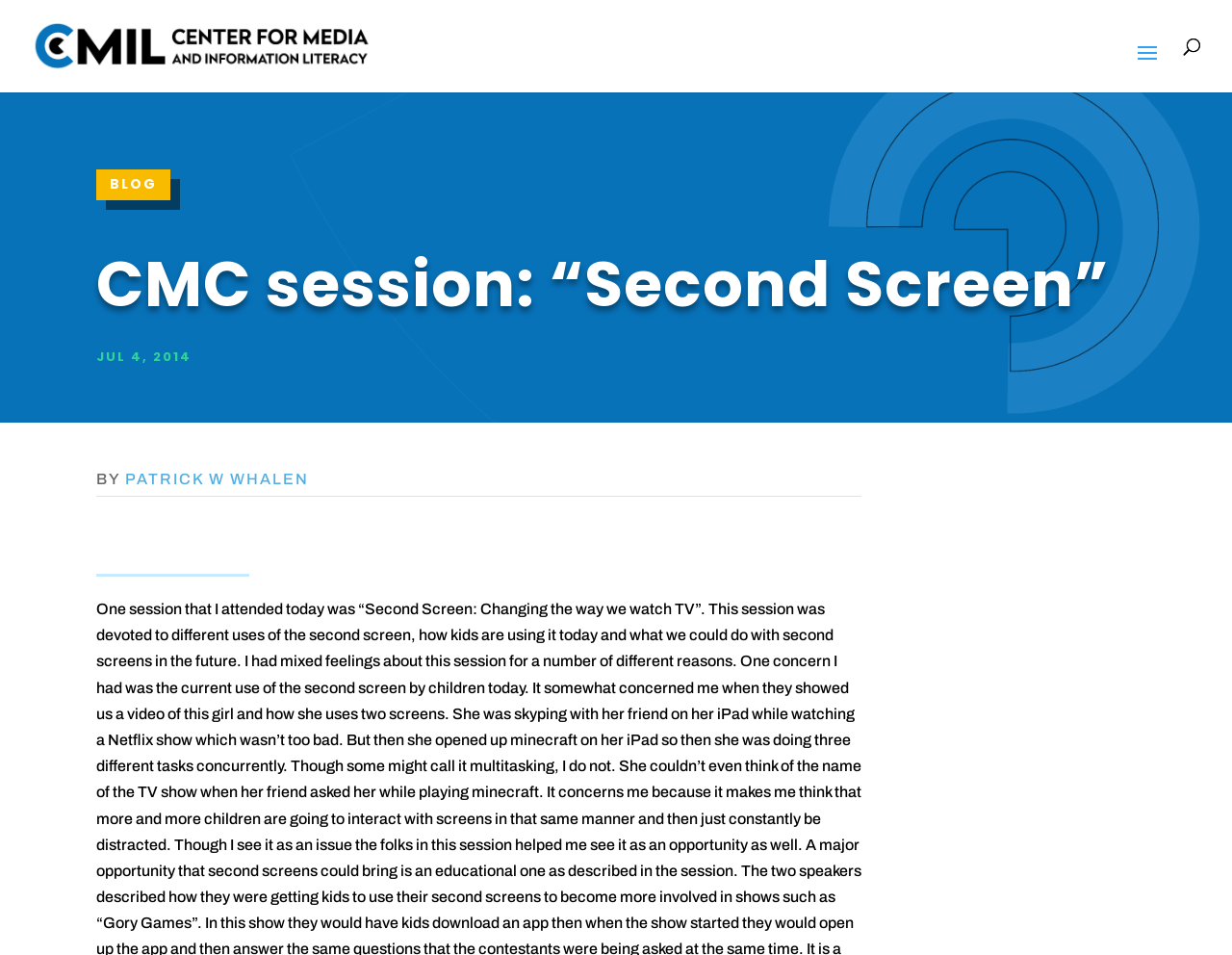What is the date of the blog post?
Refer to the image and give a detailed answer to the question.

I found the date of the blog post by looking at the text element 'JUL 4, 2014' which is located below the heading 'CMC session: “Second Screen”'.